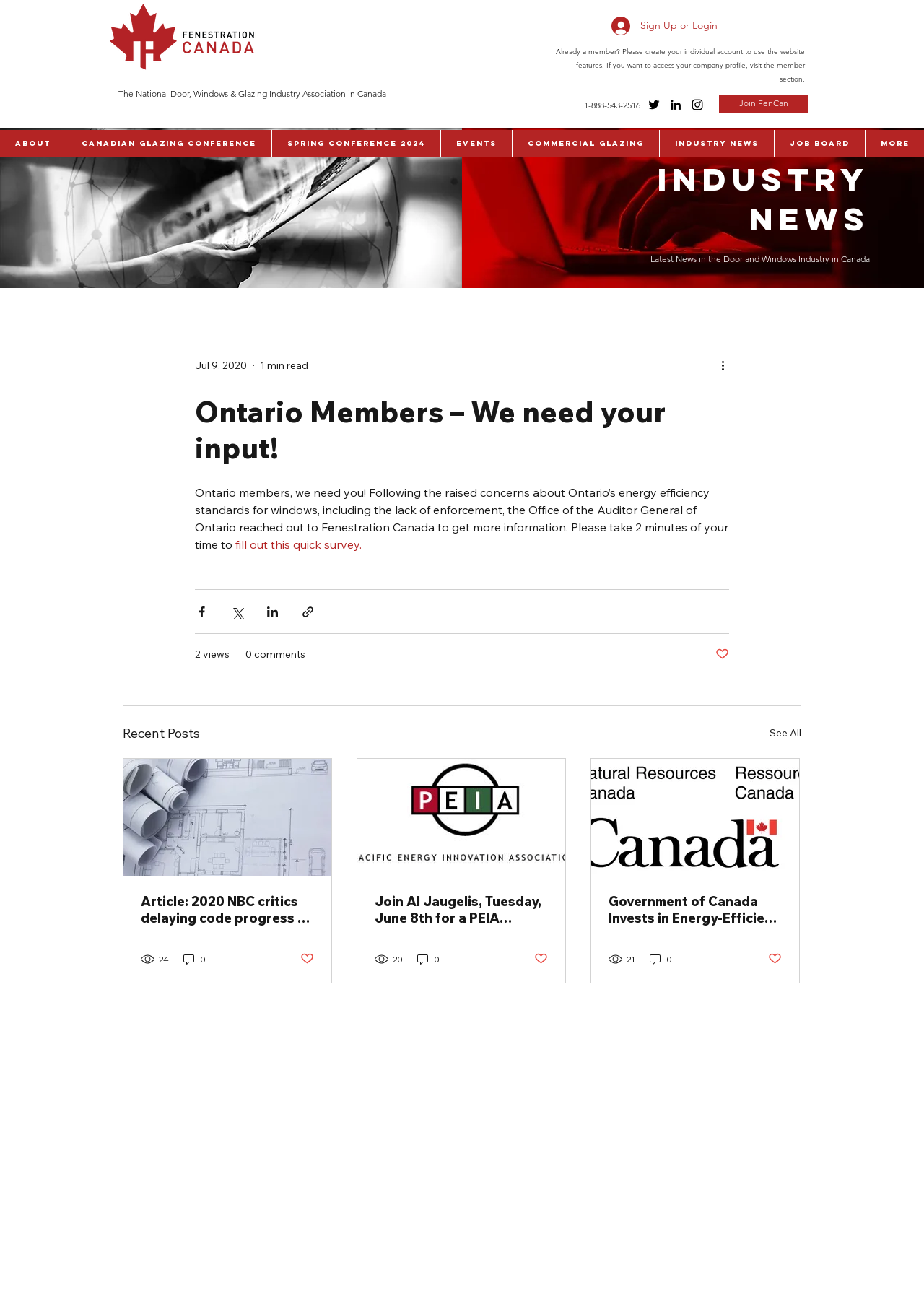What is the purpose of the survey?
Please answer the question with a detailed response using the information from the screenshot.

The survey is mentioned in the article 'Ontario Members – We need your input!' which explains that the Office of the Auditor General of Ontario reached out to Fenestration Canada to get more information on the energy efficiency standards for windows in Ontario.